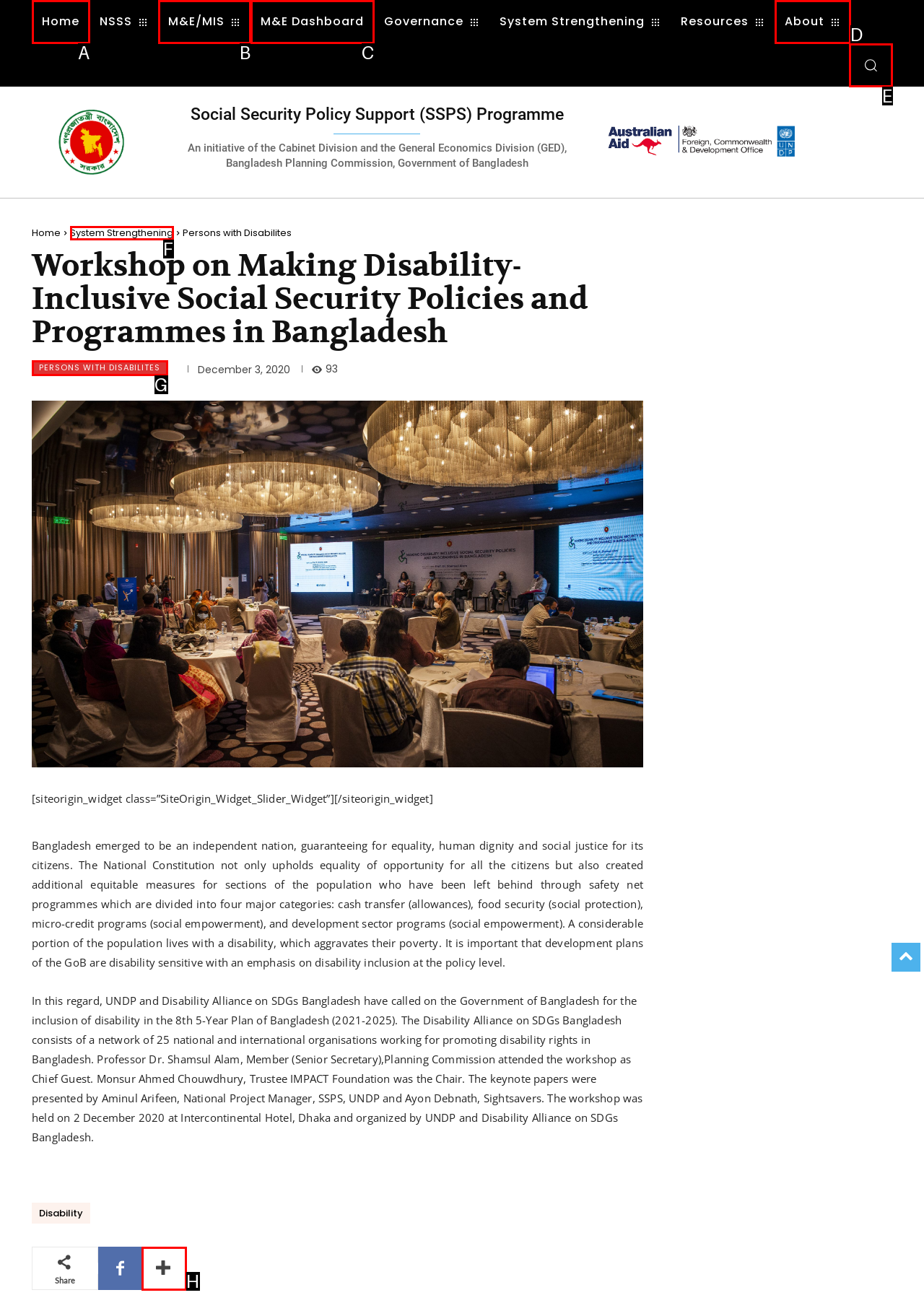From the choices given, find the HTML element that matches this description: title="More". Answer with the letter of the selected option directly.

H